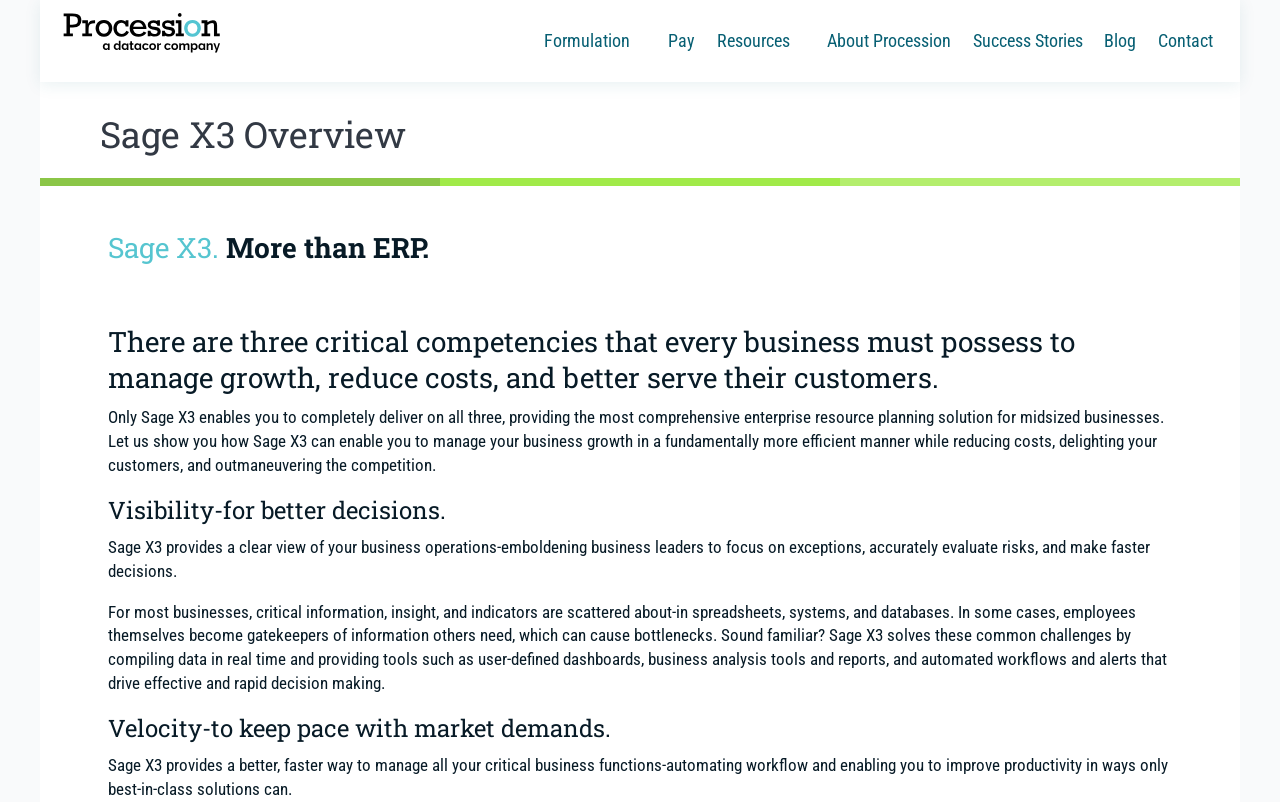Refer to the screenshot and give an in-depth answer to this question: What is the benefit of Sage X3 in terms of velocity?

The webpage states that Sage X3 provides a better, faster way to manage all critical business functions, automating workflow and enabling businesses to improve productivity in ways only best-in-class solutions can. This implies that Sage X3 helps businesses to keep pace with market demands by improving their velocity.